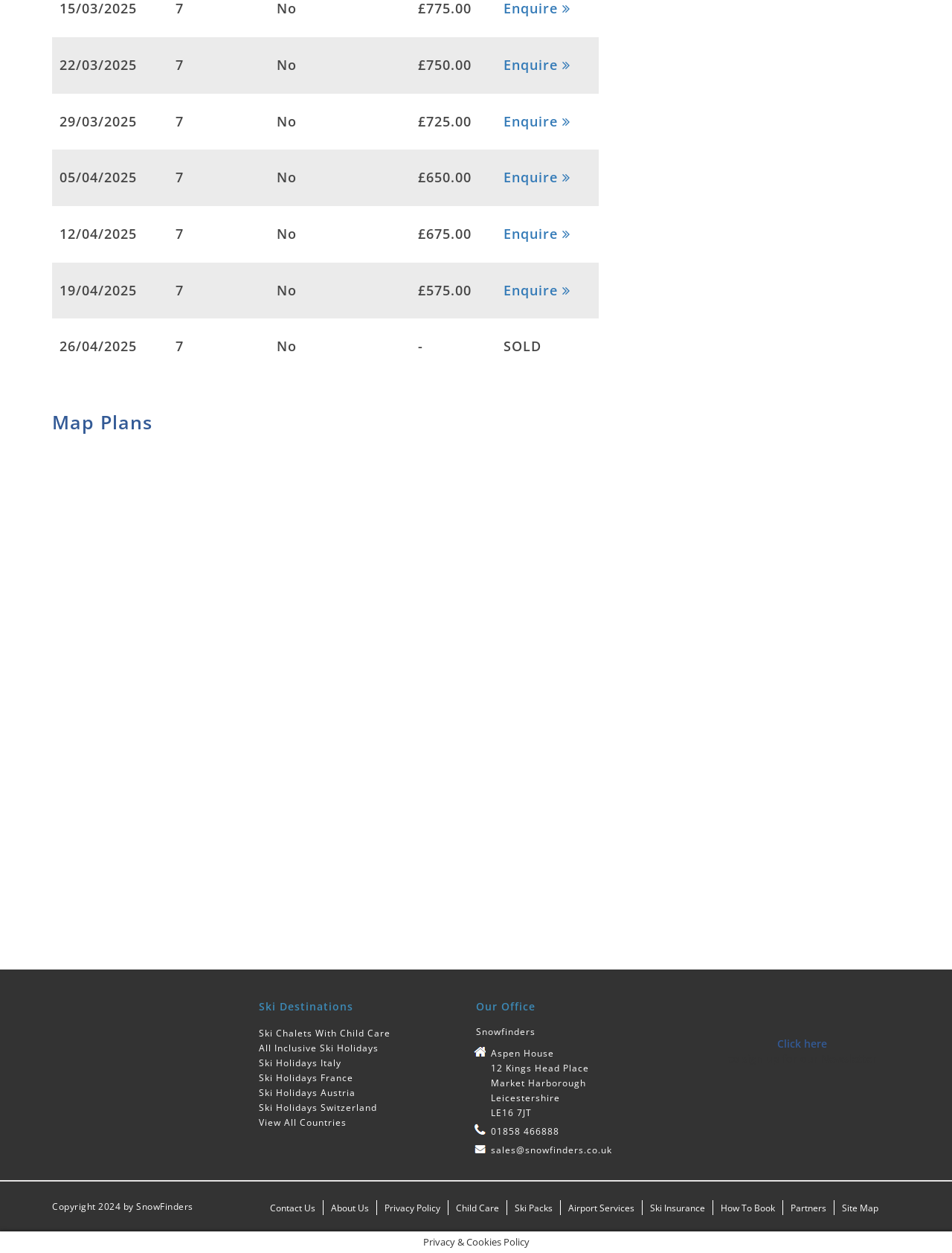Please identify the bounding box coordinates of the element that needs to be clicked to execute the following command: "Click Enquire on 22/03/2025". Provide the bounding box using four float numbers between 0 and 1, formatted as [left, top, right, bottom].

[0.521, 0.03, 0.629, 0.075]